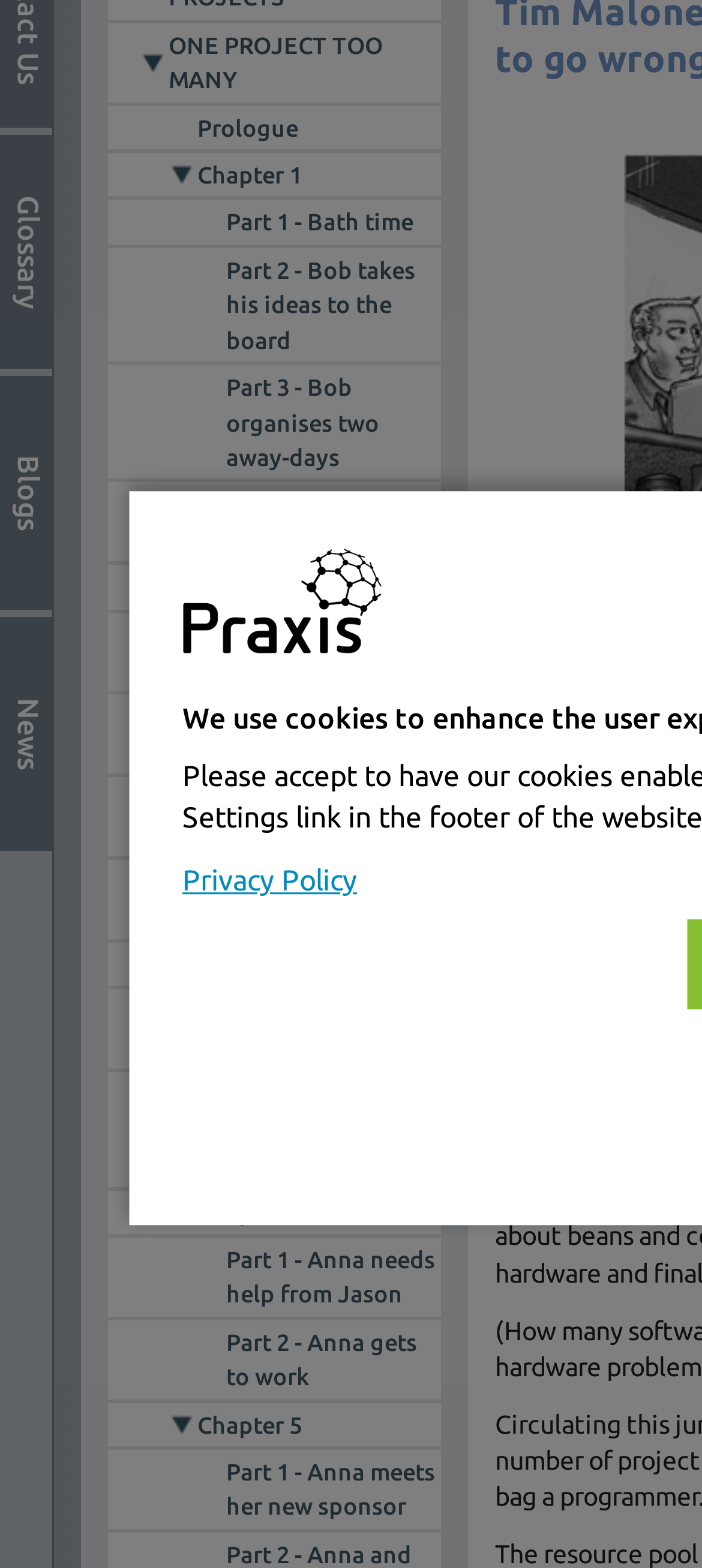Predict the bounding box of the UI element based on this description: "Chapter 5".

[0.281, 0.898, 0.628, 0.92]